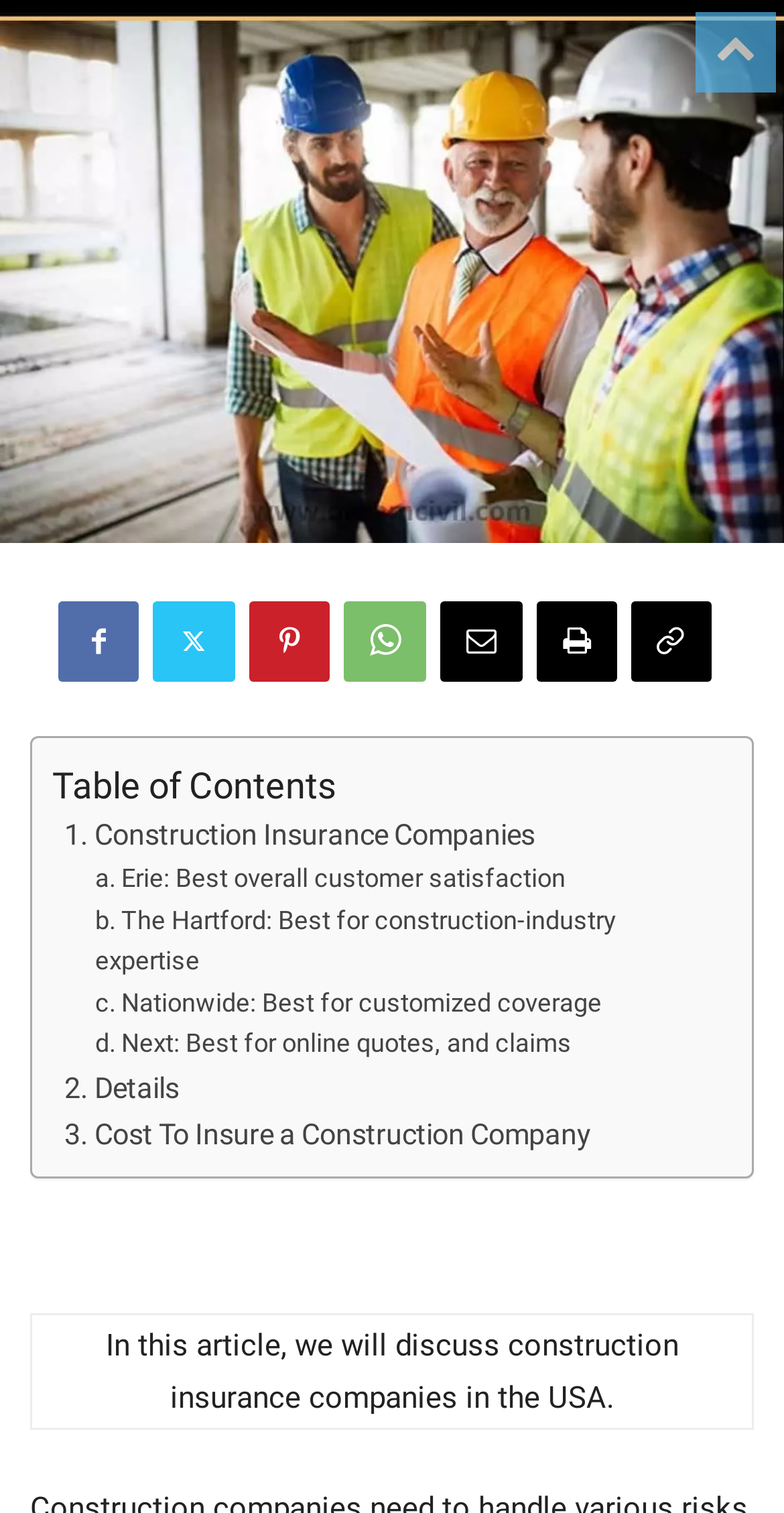Locate the bounding box coordinates of the element's region that should be clicked to carry out the following instruction: "Read about Erie: Best overall customer satisfaction". The coordinates need to be four float numbers between 0 and 1, i.e., [left, top, right, bottom].

[0.121, 0.568, 0.721, 0.595]